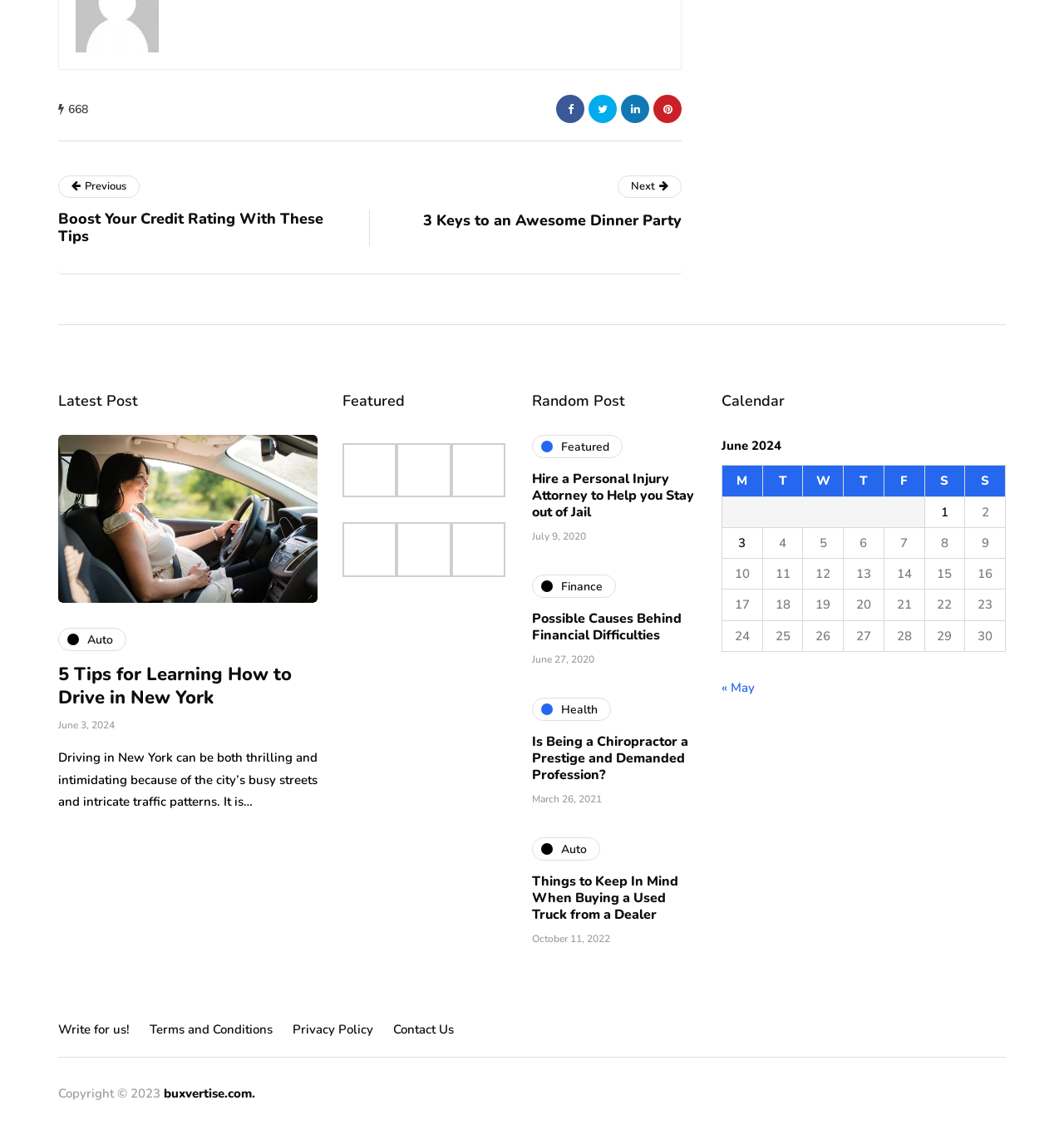How many posts are listed under 'Featured'?
Based on the image, give a one-word or short phrase answer.

3